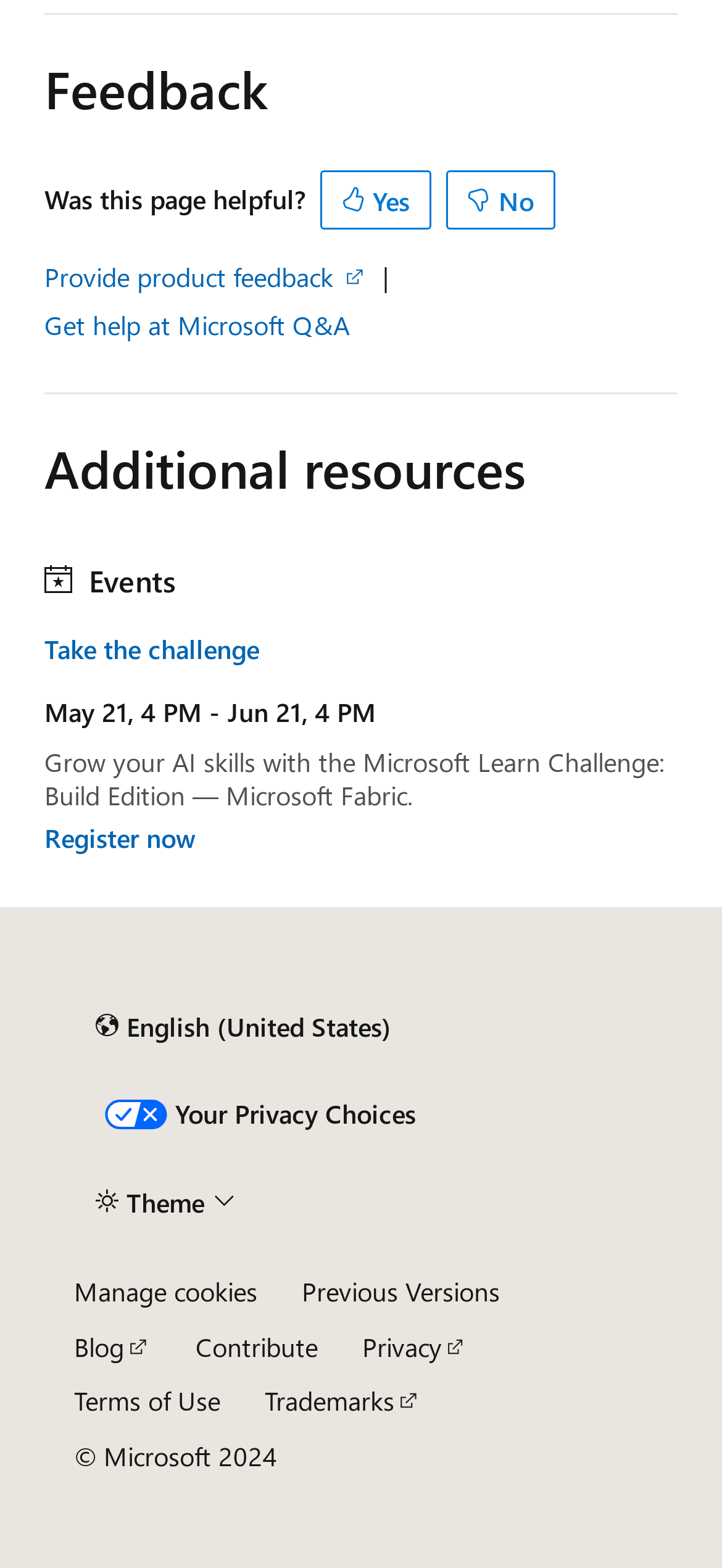Extract the bounding box coordinates of the UI element described: "Trademarks". Provide the coordinates in the format [left, top, right, bottom] with values ranging from 0 to 1.

[0.367, 0.882, 0.583, 0.905]